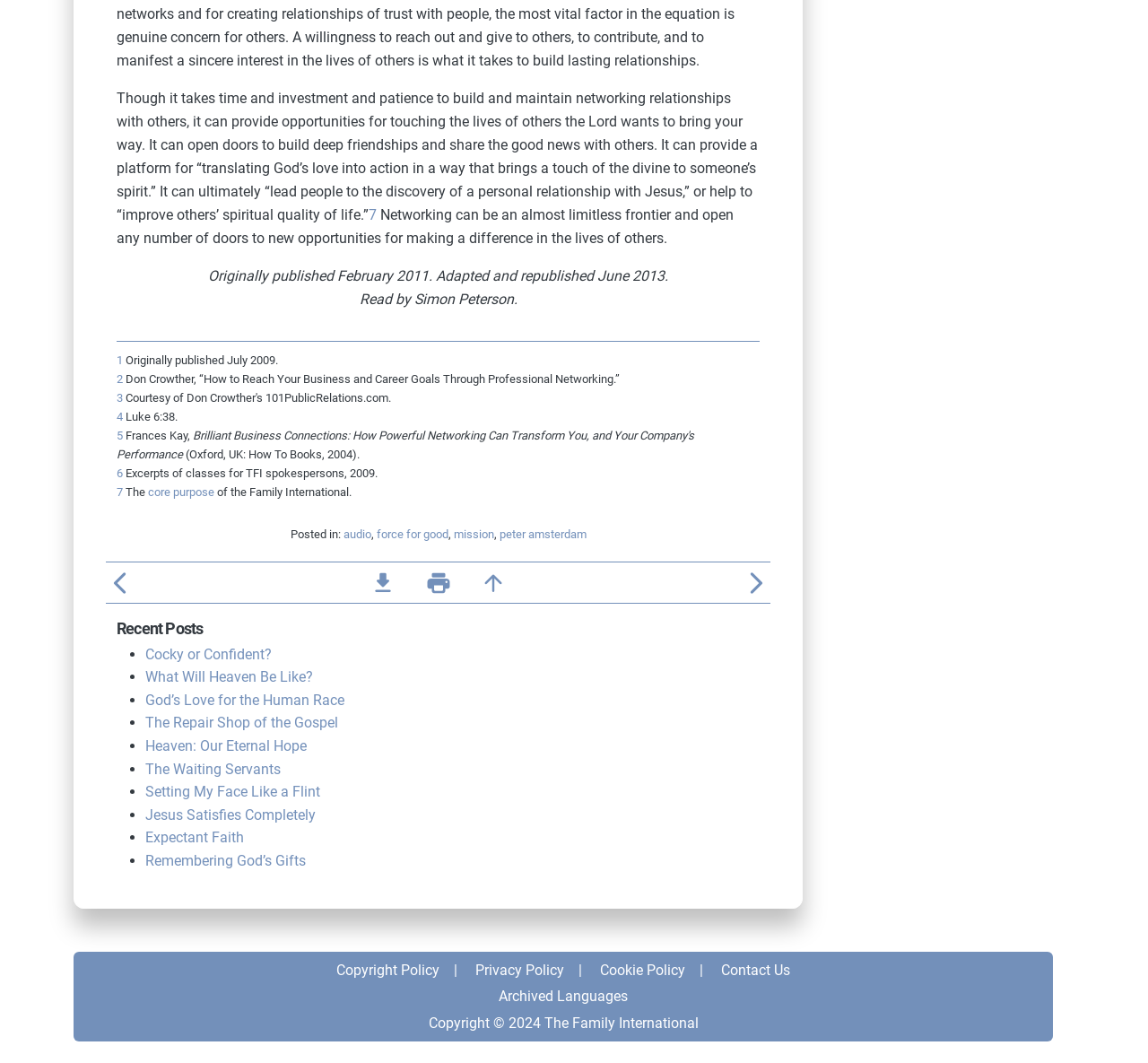Determine the bounding box coordinates of the section I need to click to execute the following instruction: "View the 'Recent Posts'". Provide the coordinates as four float numbers between 0 and 1, i.e., [left, top, right, bottom].

[0.102, 0.582, 0.662, 0.602]